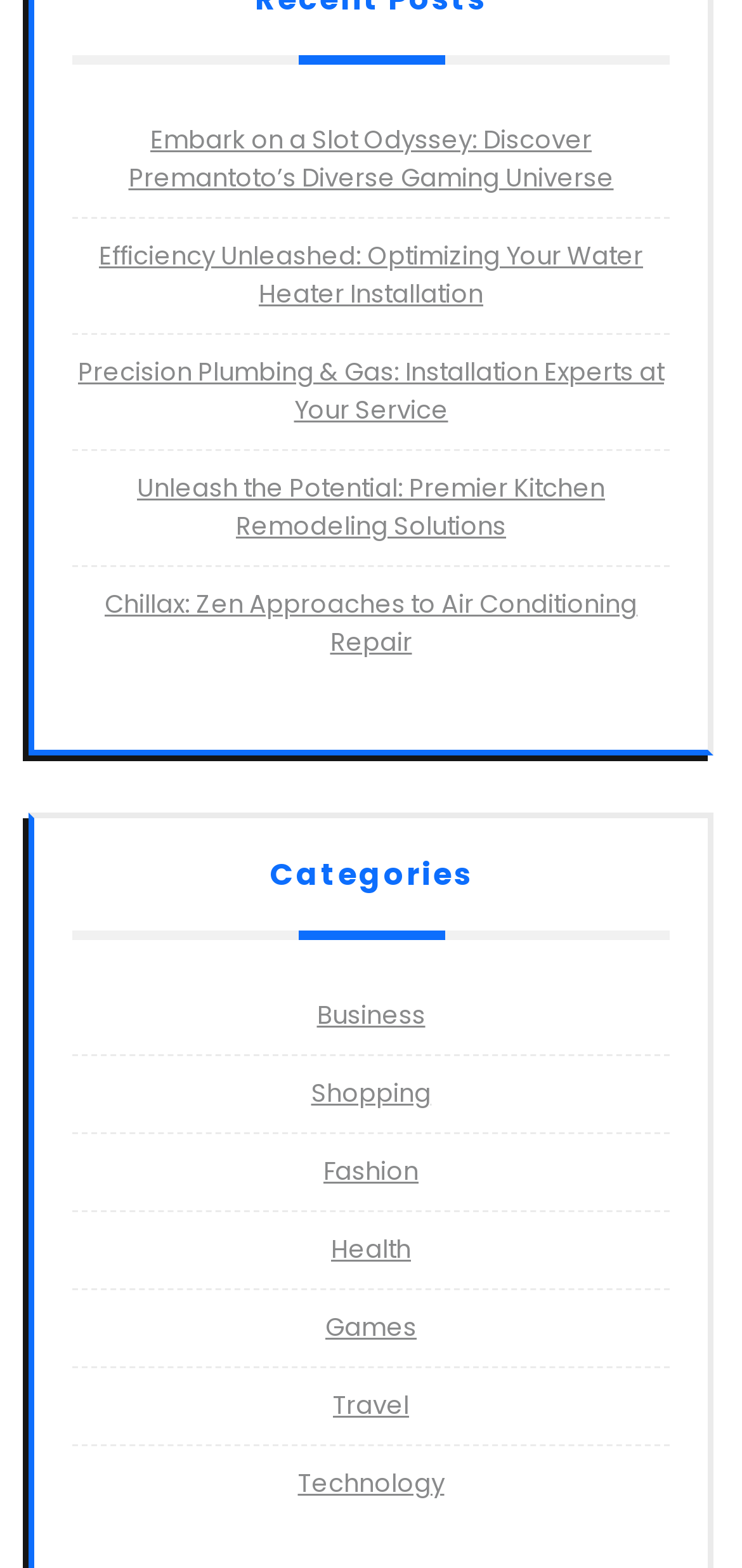Please mark the bounding box coordinates of the area that should be clicked to carry out the instruction: "View categories".

[0.097, 0.546, 0.903, 0.6]